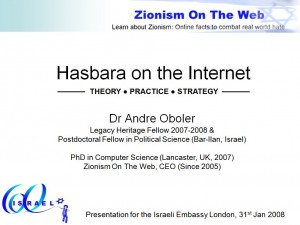Explain in detail what you see in the image.

This image is a presentation slide for a talk titled "Hasbara on the Internet: Theory, Practice and Strategy," delivered by Dr. Andre Oboler. The slide includes the header "Zionism On The Web" and provides context about the speaker, highlighting his credentials as a Legacy Heritage Fellow and a Postdoctoral Fellow in Political Science at Bar-Ilan University, Israel. It mentions his PhD in Computer Science from Lancaster University and his role as CEO of Zionism On The Web since 2005. The presentation was specifically associated with an advocacy event hosted by the Israeli Embassy in London on January 31, 2008. The slide employs a clean design with a blue and white color scheme, incorporating graphical elements representing Israel.